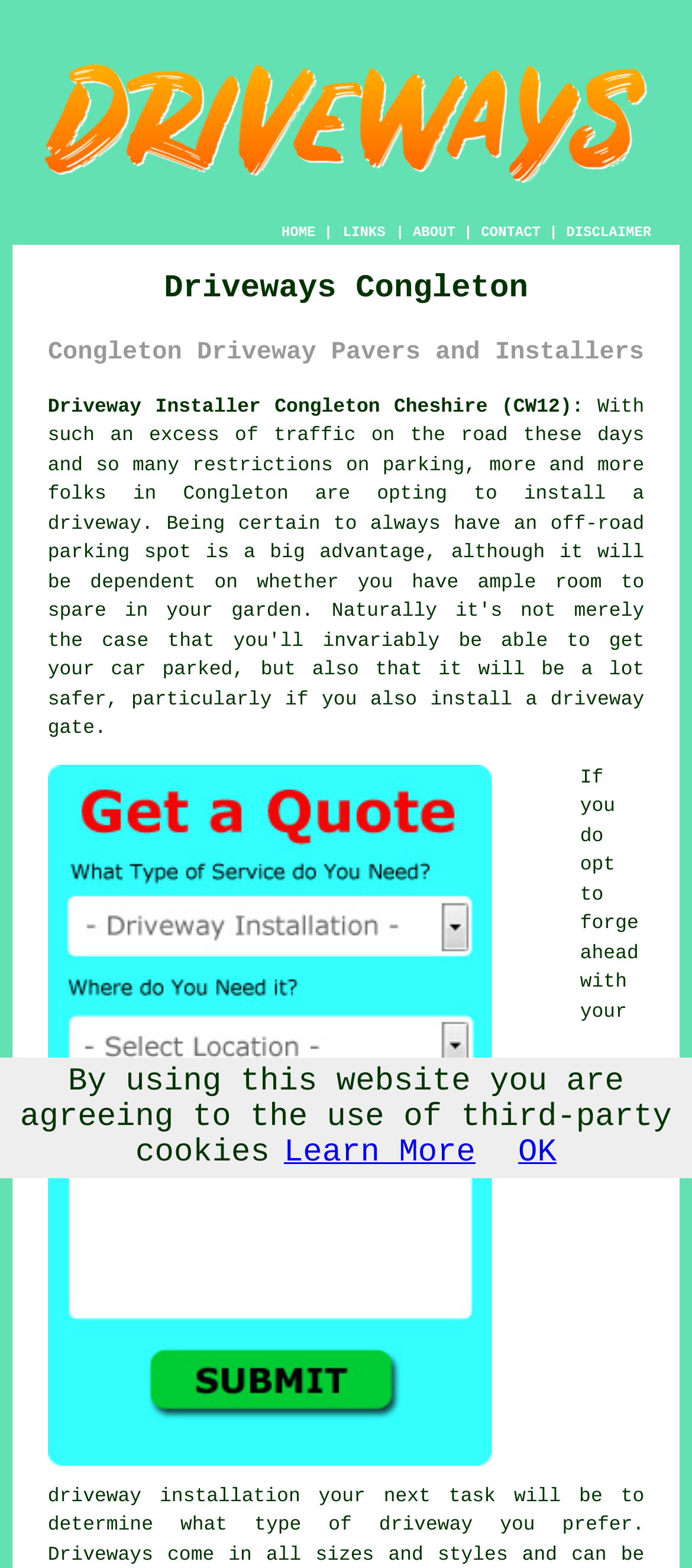What type of content is below the main heading?
Using the visual information, reply with a single word or short phrase.

Text and links